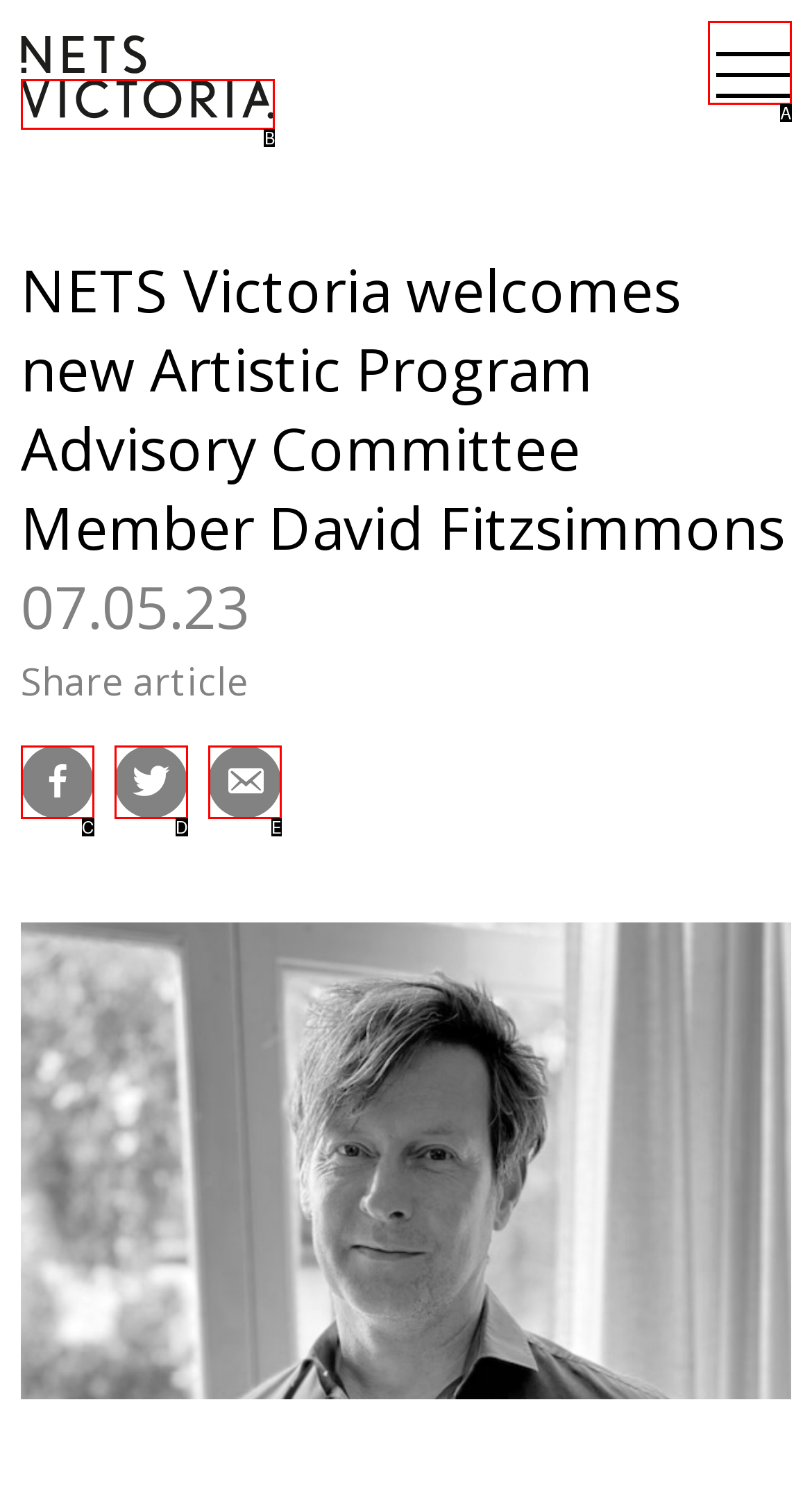Based on the given description: Robotic Welder Operator, determine which HTML element is the best match. Respond with the letter of the chosen option.

None